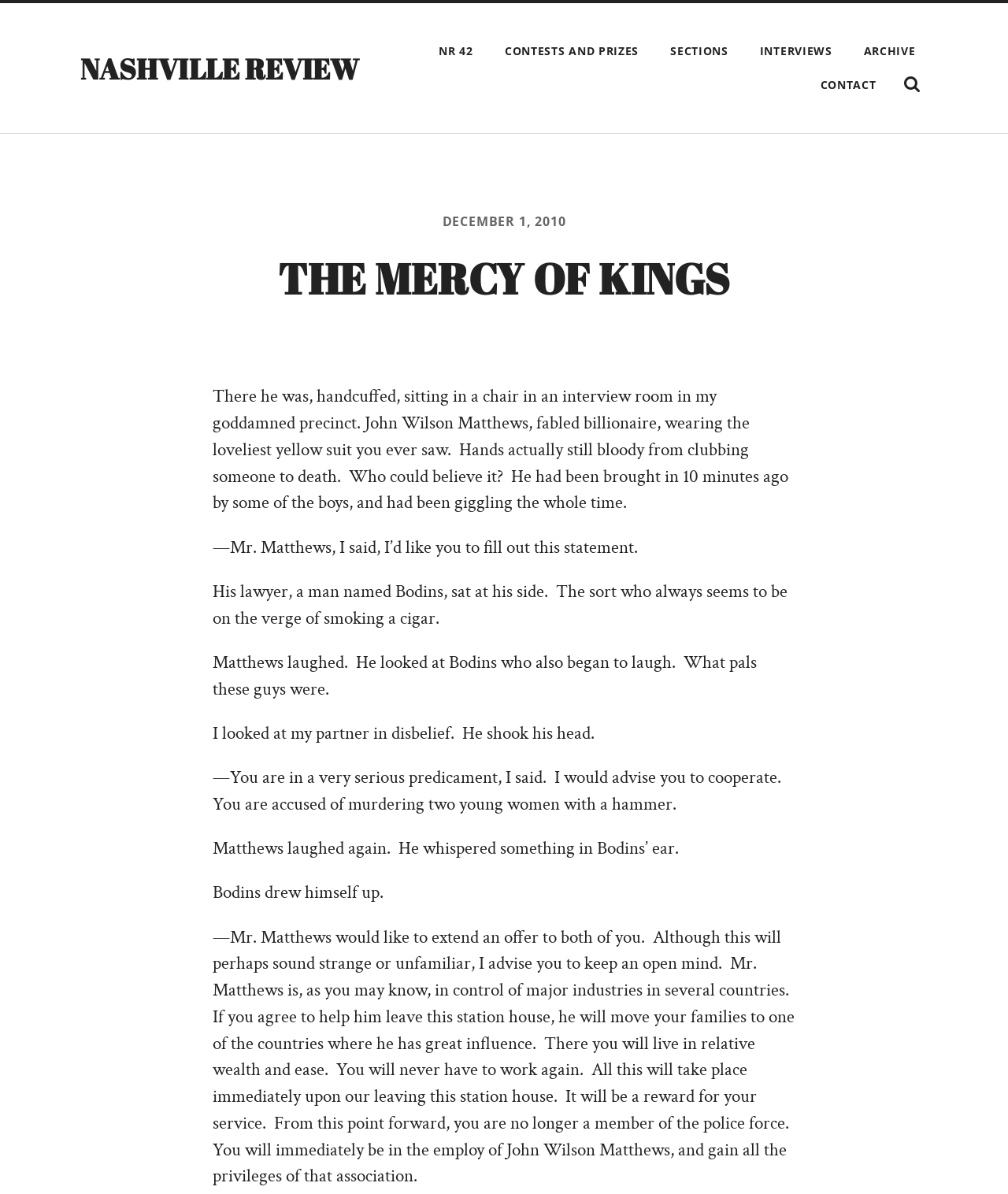What is the name of the billionaire in the story?
Analyze the image and deliver a detailed answer to the question.

I found the answer by reading the text in the StaticText elements, specifically the one that says 'John Wilson Matthews, fabled billionaire, wearing the loveliest yellow suit you ever saw.'